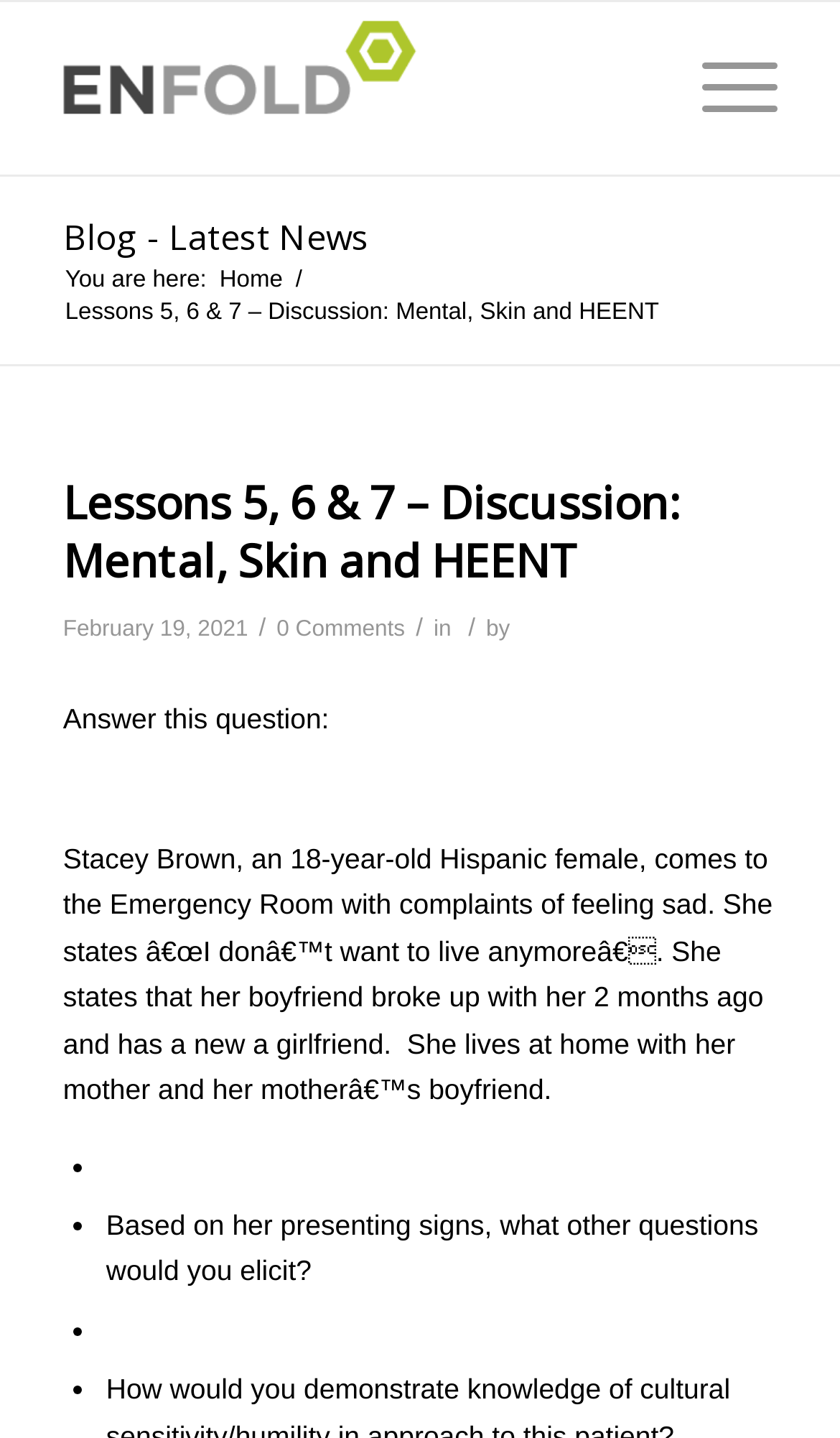What is the format of the discussion question?
Please give a detailed answer to the question using the information shown in the image.

The discussion question is presented in a case study format, where a patient's scenario is described, and users are asked to respond with additional questions or insights.